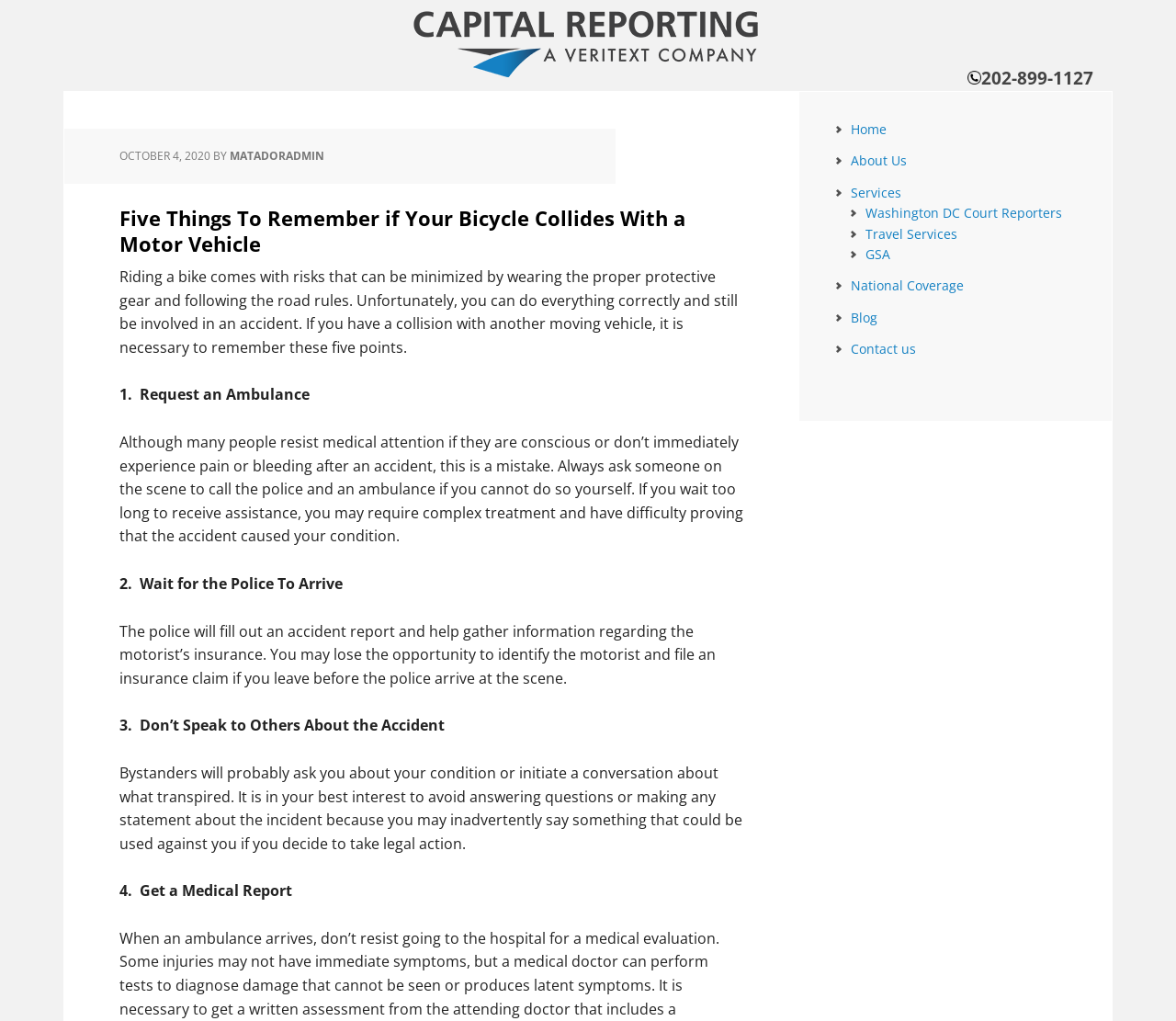Predict the bounding box for the UI component with the following description: "Washington DC Court Reporters".

[0.736, 0.2, 0.903, 0.217]